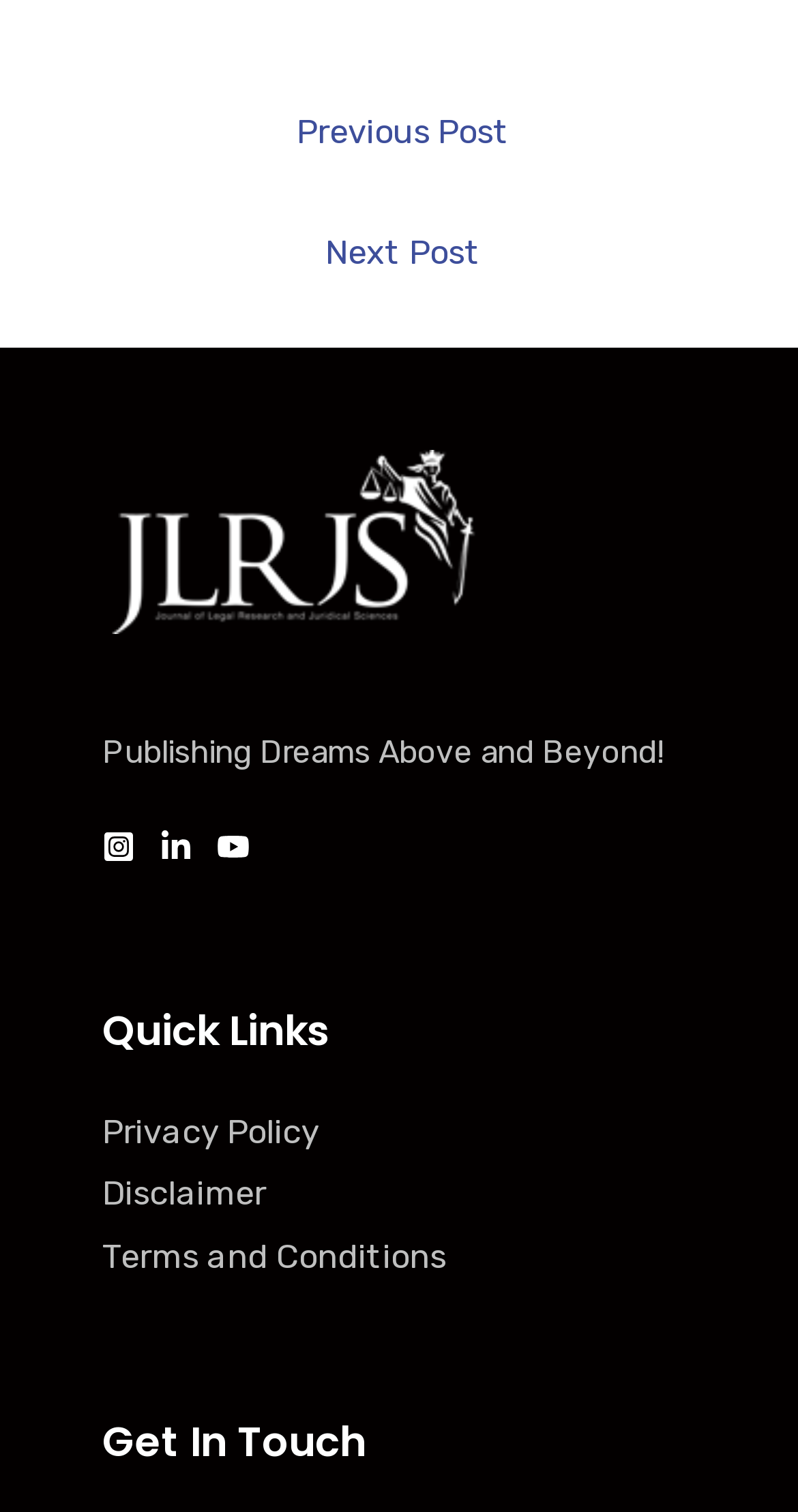What is the title of the first footer widget?
Using the image, provide a concise answer in one word or a short phrase.

Publishing Dreams Above and Beyond!